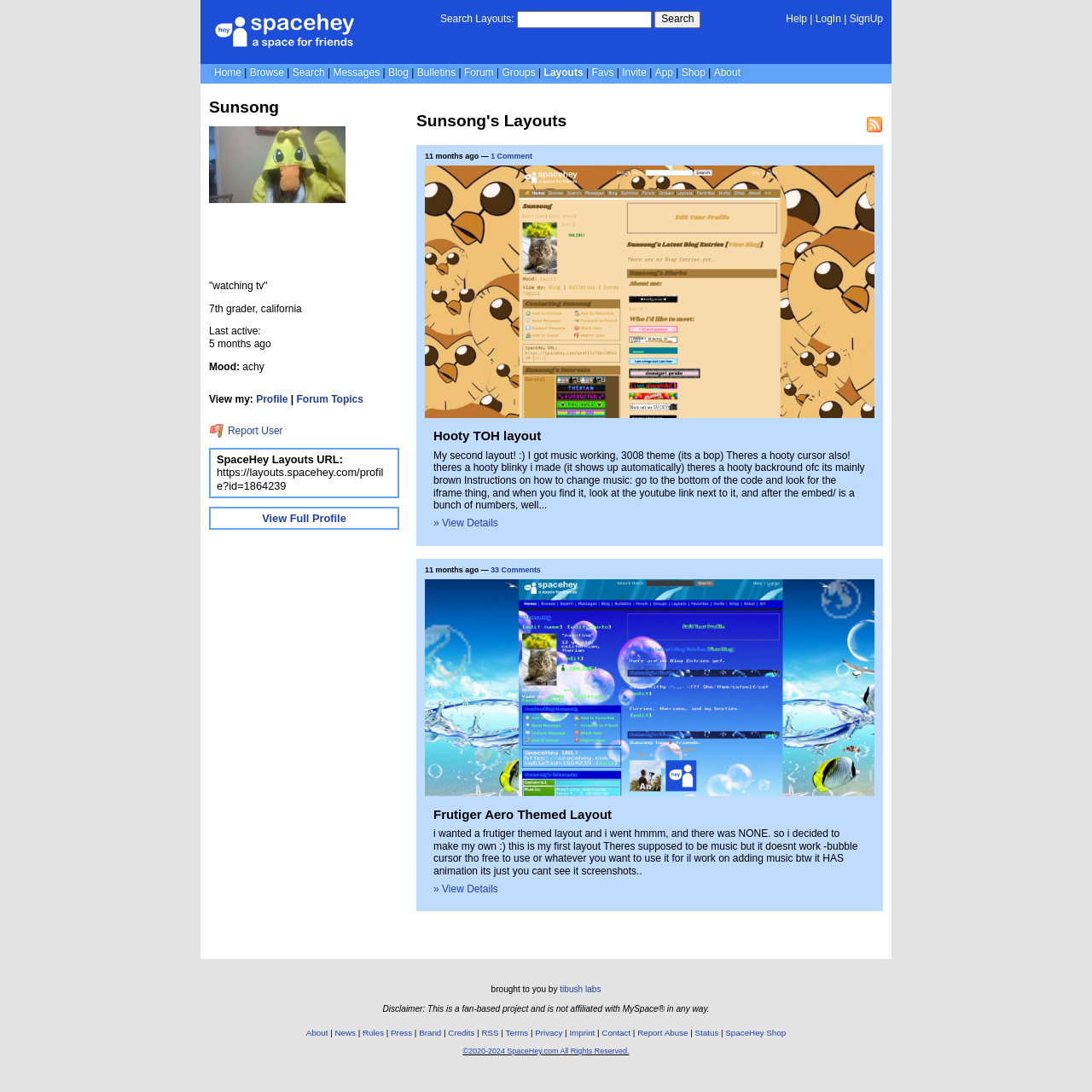Identify the bounding box coordinates necessary to click and complete the given instruction: "Search for layouts".

[0.473, 0.01, 0.597, 0.026]